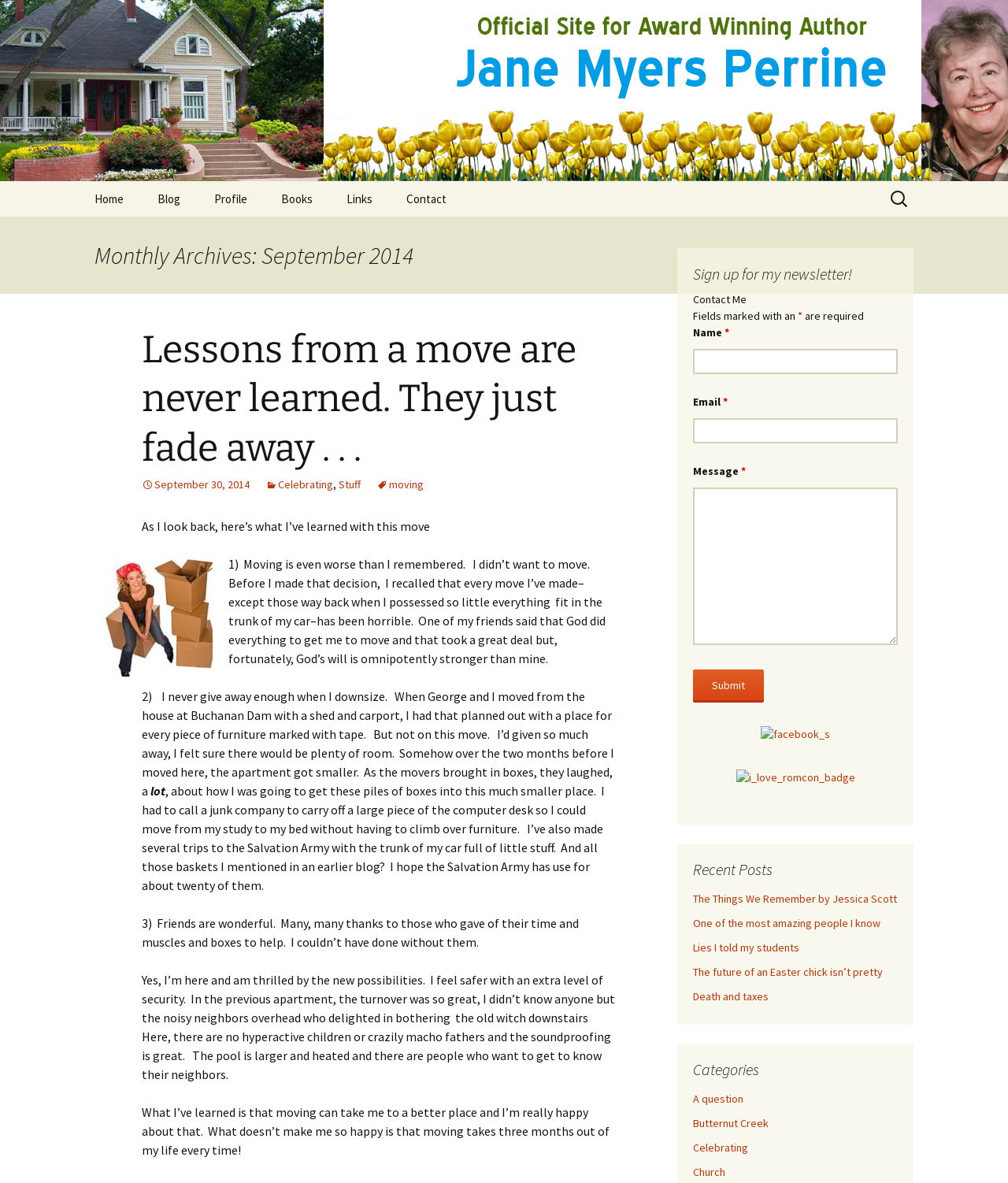Identify the bounding box of the UI element described as follows: "parent_node: Skip to content". Provide the coordinates as four float numbers in the range of 0 to 1 [left, top, right, bottom].

[0.078, 0.0, 0.922, 0.153]